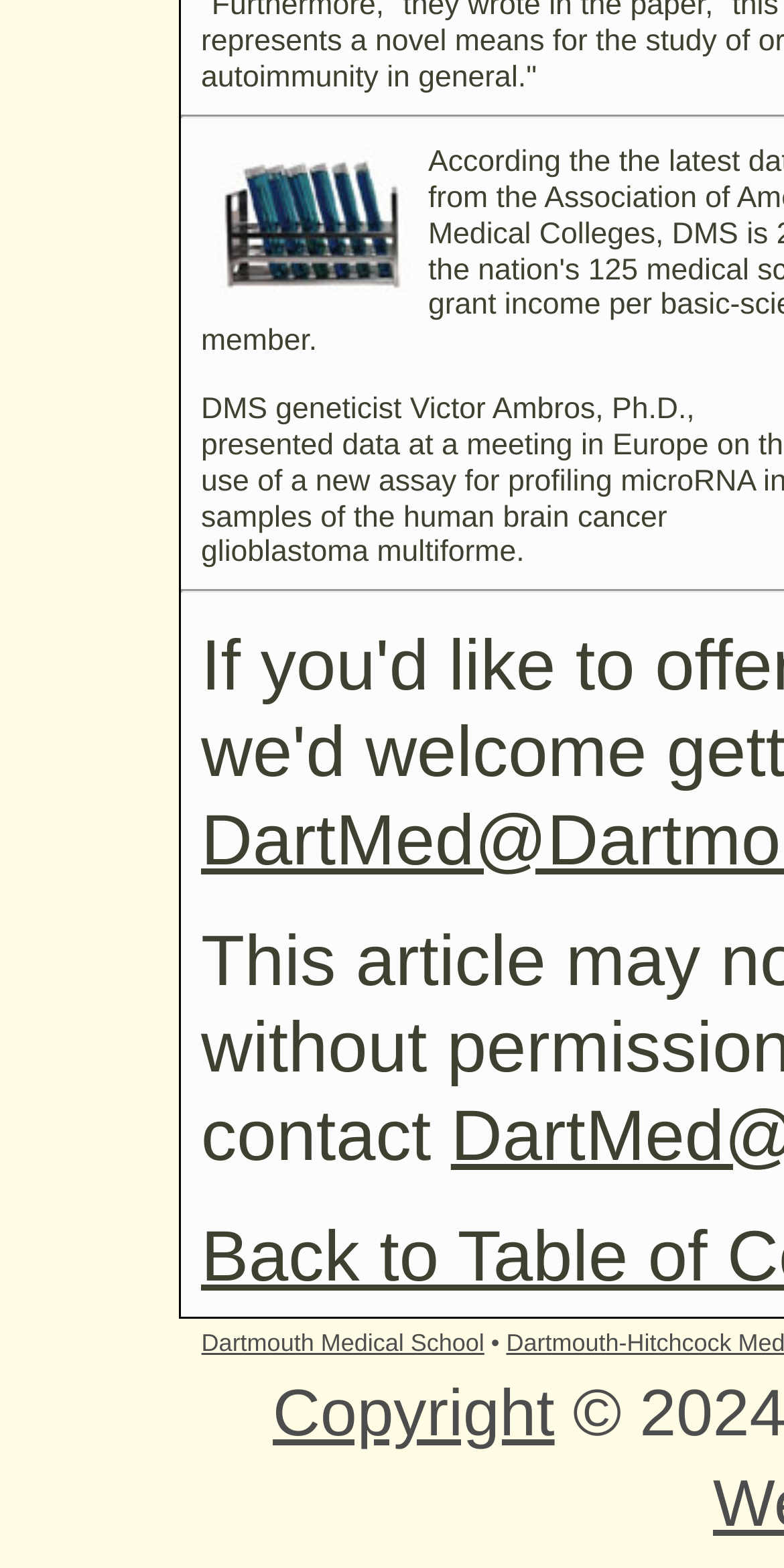Provide the bounding box coordinates of the HTML element this sentence describes: "Dartmouth Medical School". The bounding box coordinates consist of four float numbers between 0 and 1, i.e., [left, top, right, bottom].

[0.257, 0.848, 0.618, 0.866]